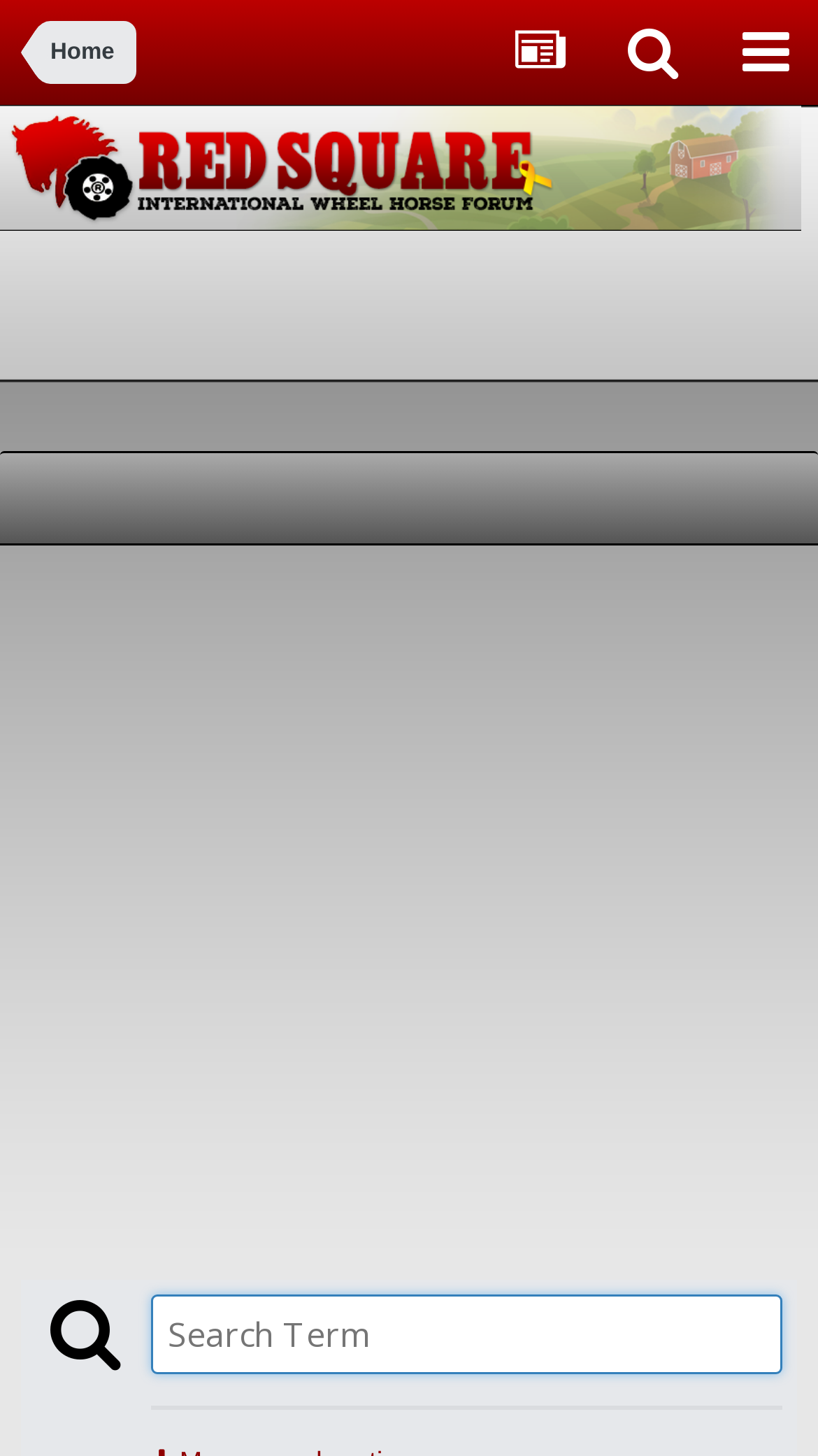What is the position of the 'Home' link?
Craft a detailed and extensive response to the question.

I determined the position of the 'Home' link by looking at its bounding box coordinates [0.062, 0.014, 0.14, 0.058], which suggests that it is located at the top-left corner of the webpage.